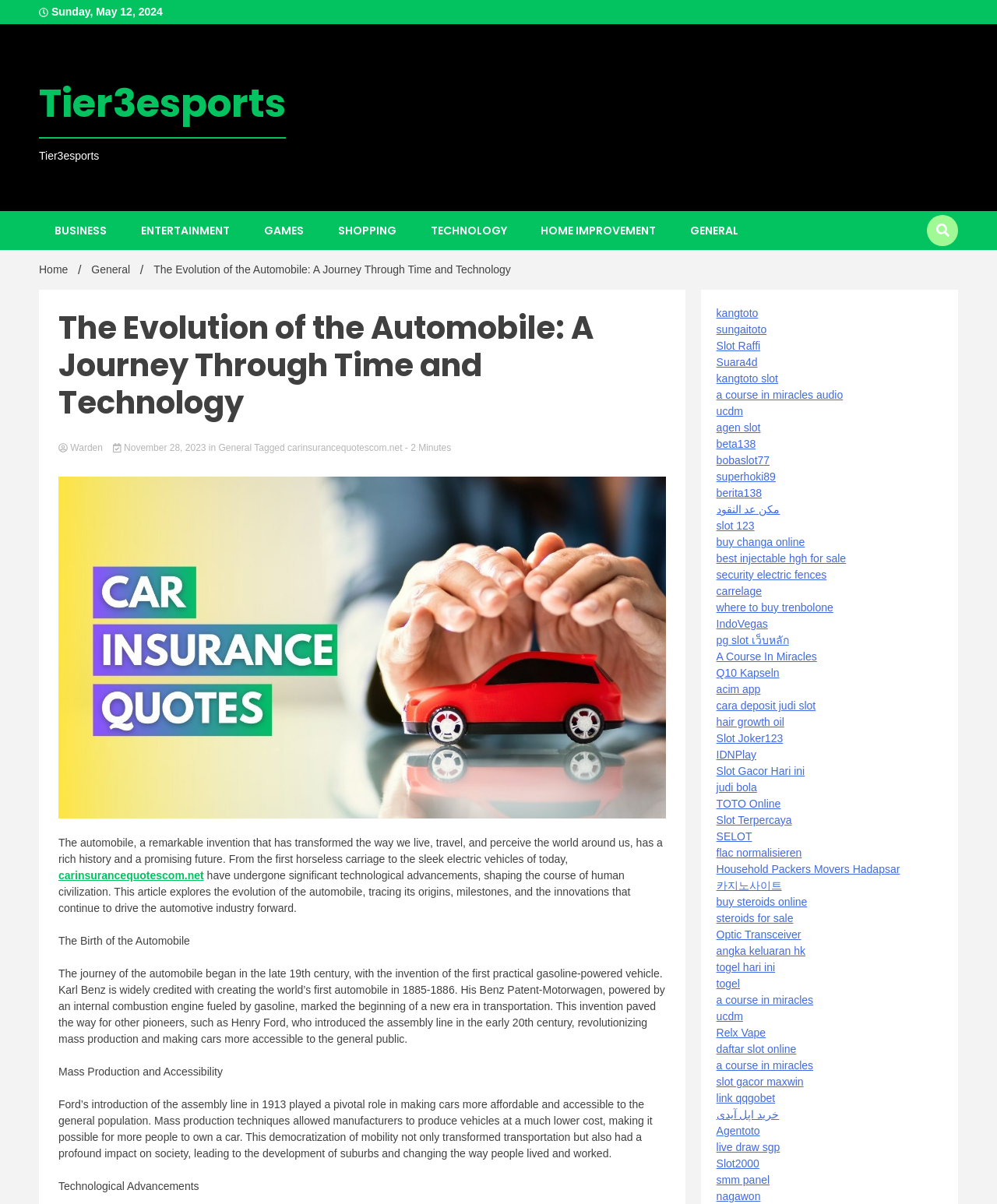From the details in the image, provide a thorough response to the question: Who is credited with creating the world's first automobile?

According to the article, Karl Benz is widely credited with creating the world's first automobile in 1885-1886. This information can be found in the StaticText element with the text 'The journey of the automobile began in the late 19th century, with the invention of the first practical gasoline-powered vehicle. Karl Benz is widely credited with creating the world’s first automobile in 1885-1886.'.